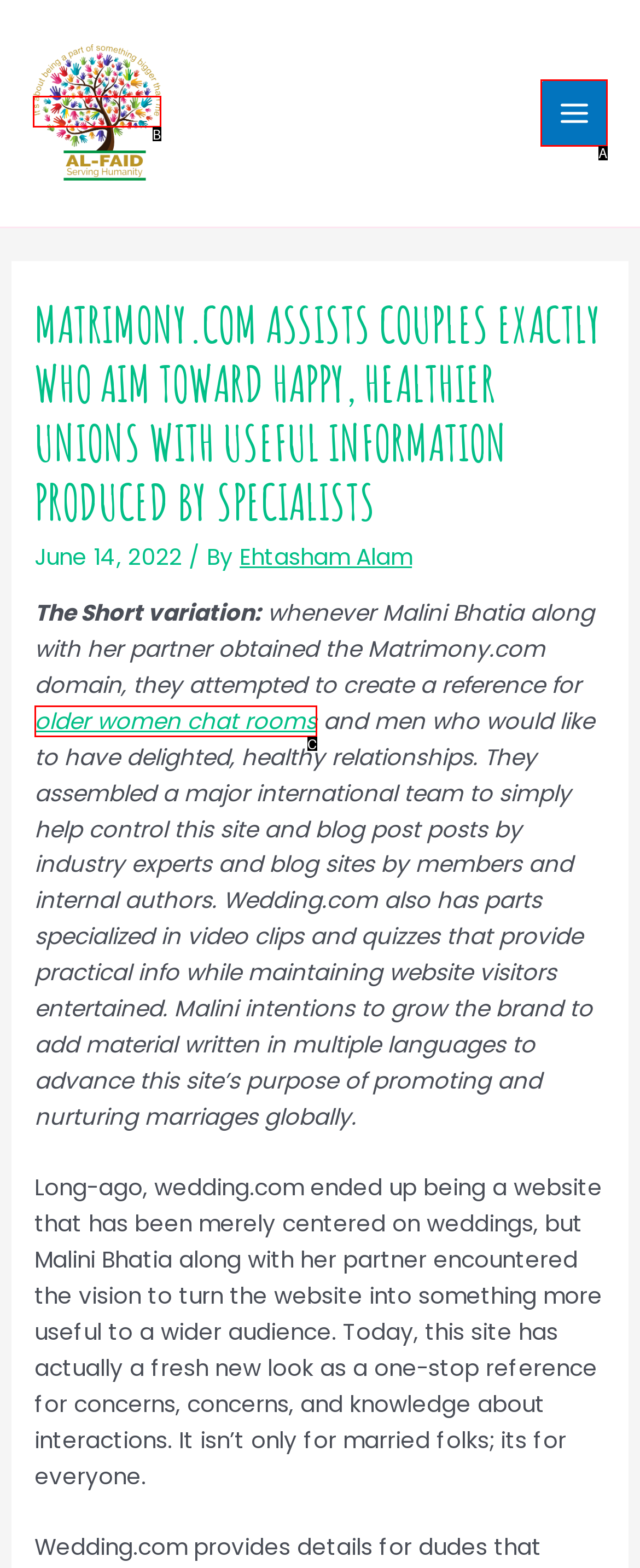Tell me which one HTML element best matches the description: alt="Al-Faid"
Answer with the option's letter from the given choices directly.

B